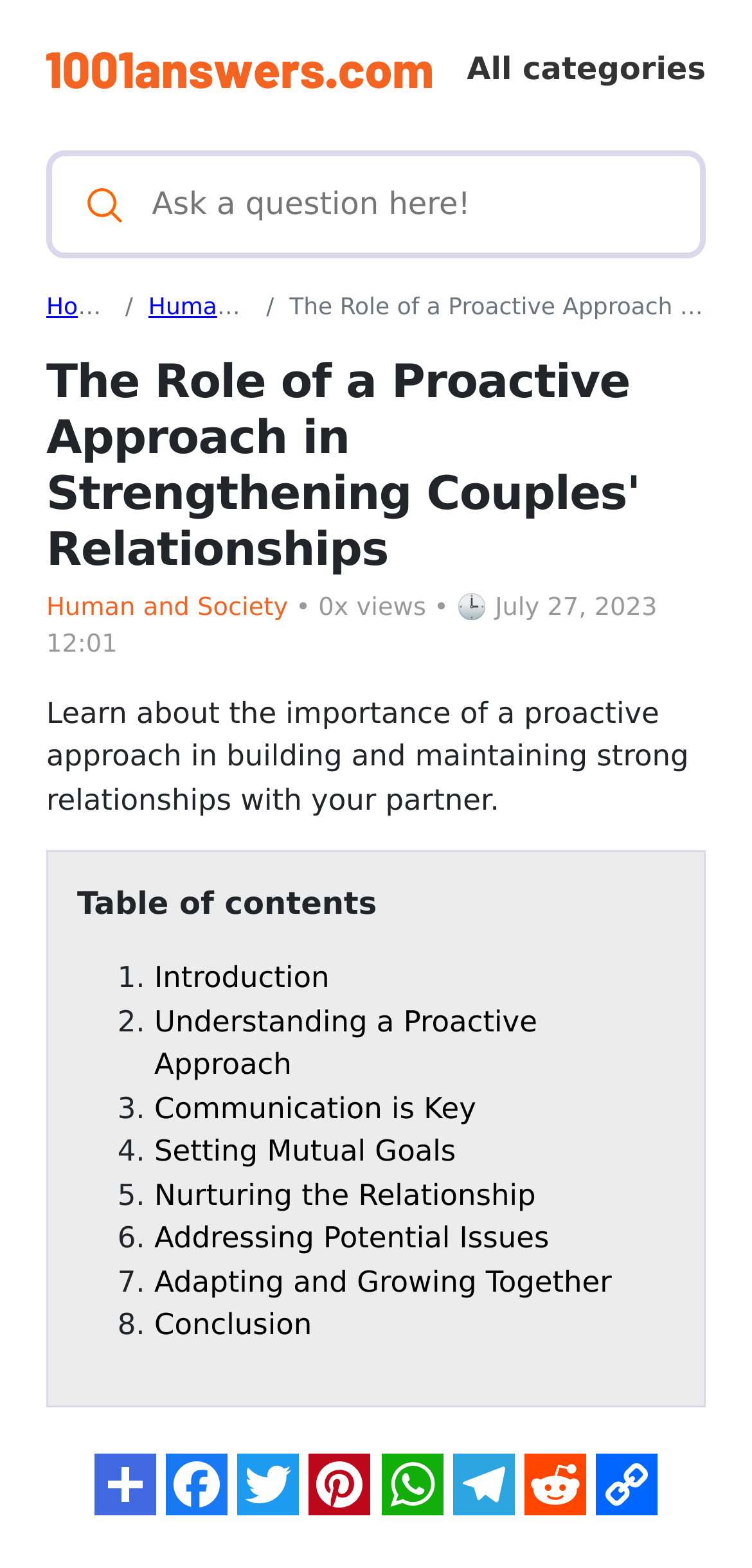Please locate the bounding box coordinates of the element that should be clicked to complete the given instruction: "Click the 1001answers.com logo".

[0.062, 0.03, 0.574, 0.066]